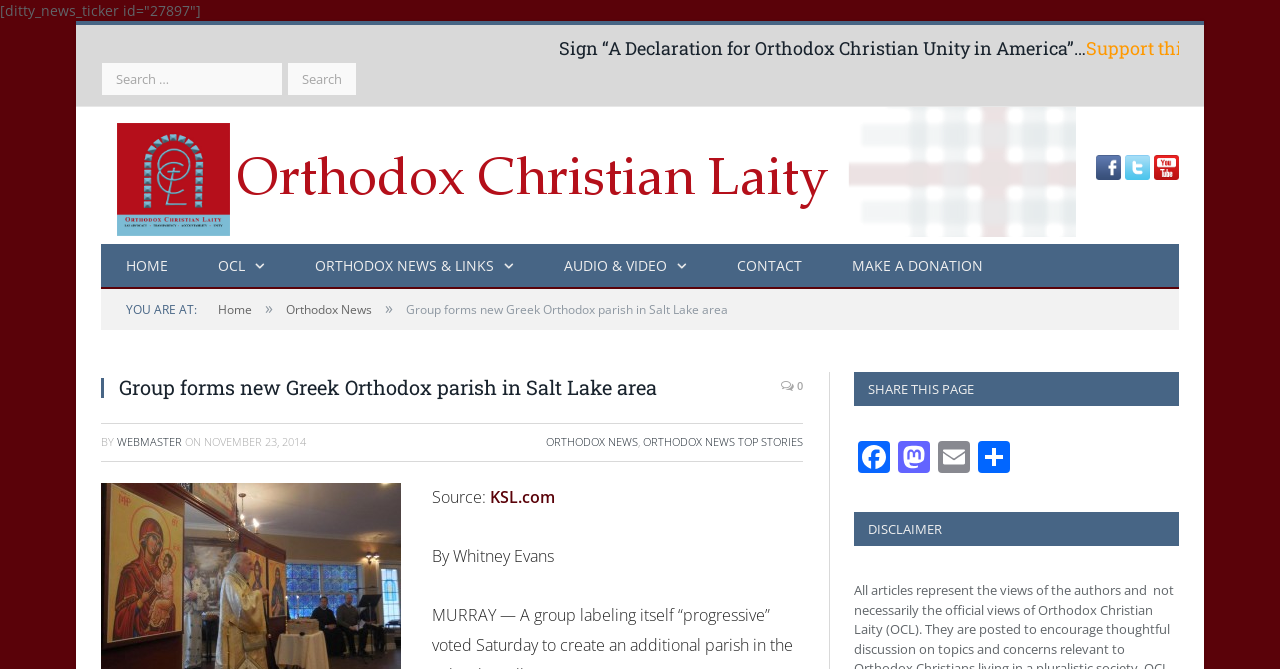Find the bounding box coordinates of the clickable area required to complete the following action: "Share this page on Facebook".

[0.667, 0.659, 0.698, 0.713]